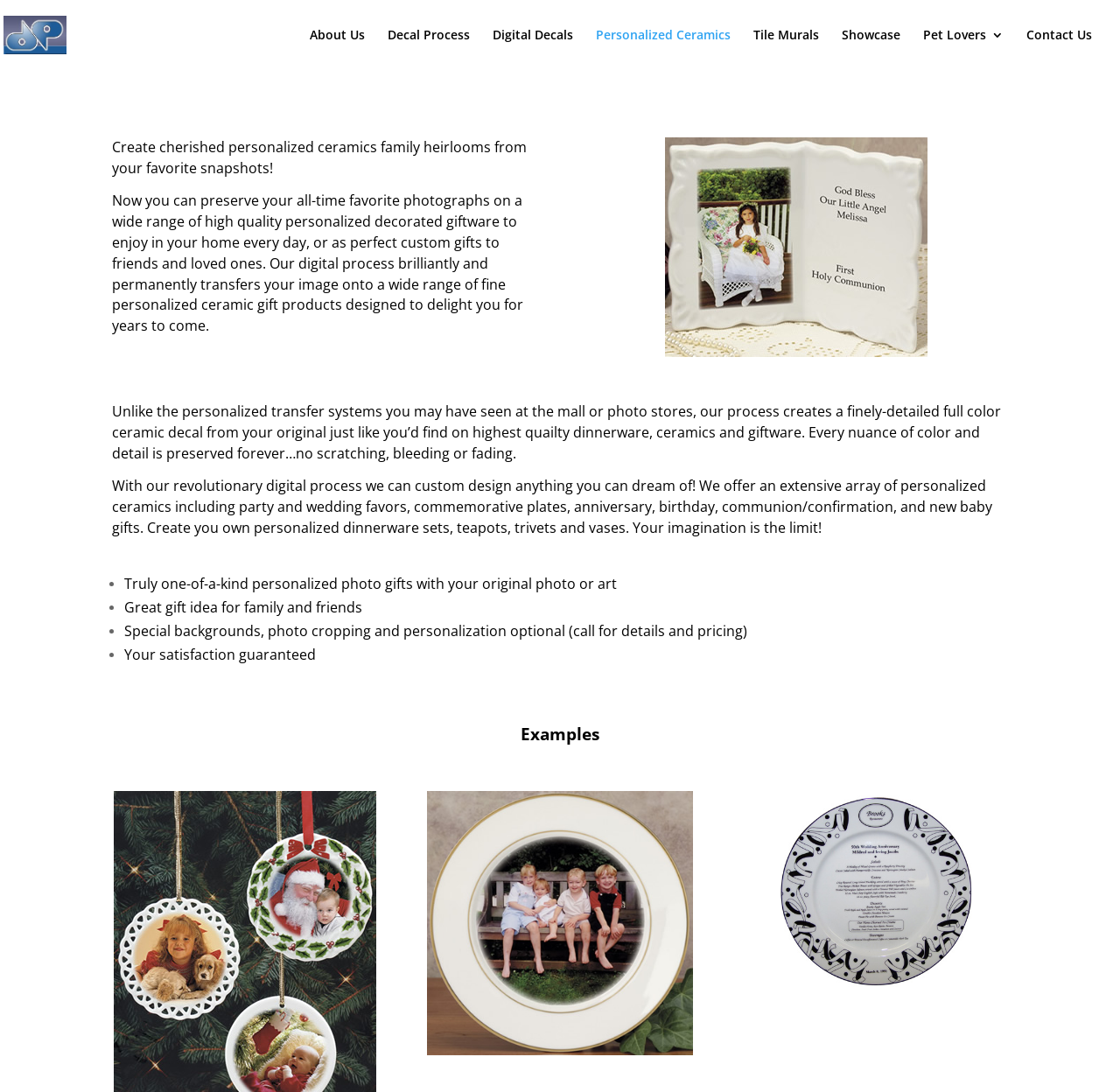Look at the image and answer the question in detail:
What type of images can be used to create personalized ceramics?

The webpage suggests that users can create personalized ceramics from their favorite snapshots, implying that the website accepts personal photographs as input for creating customized ceramic products.